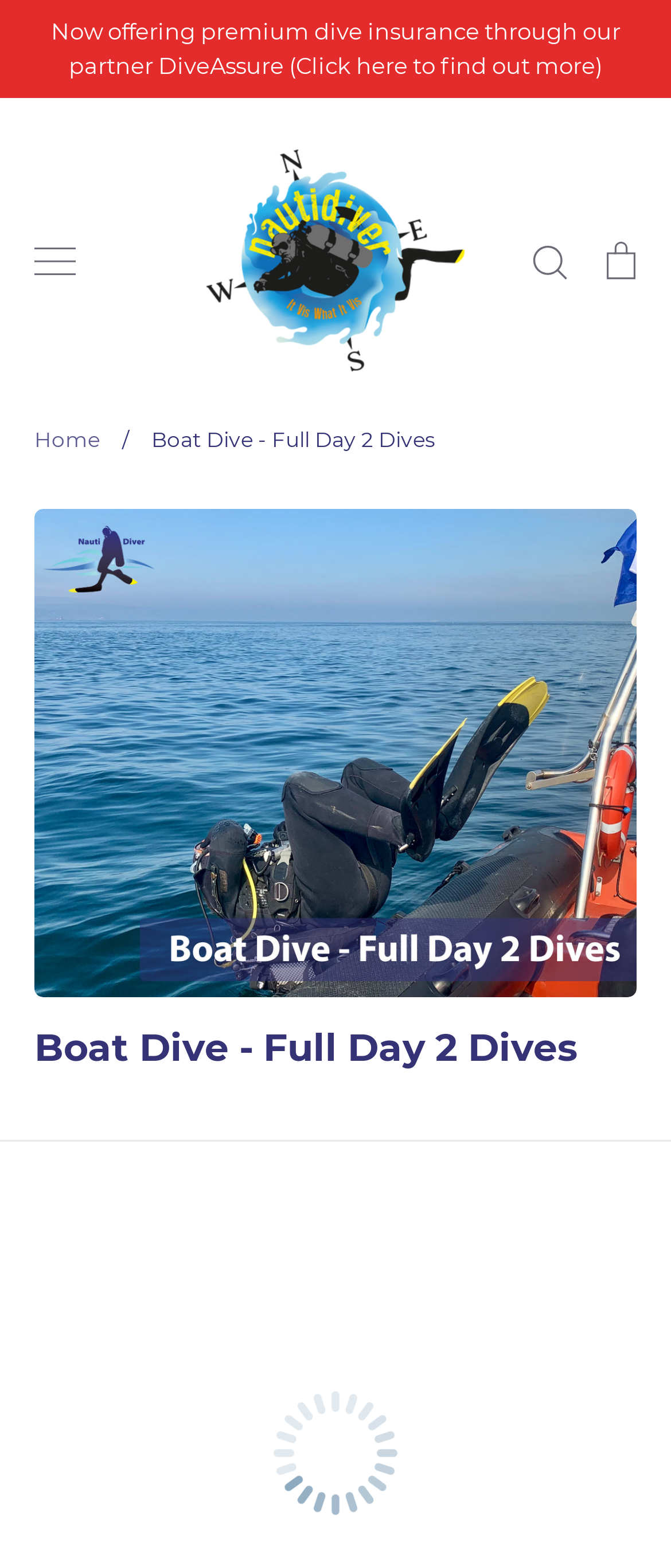Please mark the bounding box coordinates of the area that should be clicked to carry out the instruction: "View your bookings".

[0.0, 0.008, 1.0, 0.054]